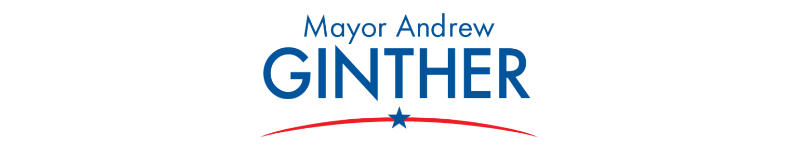Provide a comprehensive description of the image.

The image features the branding of Mayor Andrew Ginther, prominently displaying his name in bold blue letters against a white background. Below the name, there is a stylized red ribbon-like design, accented with a small blue star centered on it. This visual composition emphasizes Mayor Ginther's identity and connection to the city, aligning with his political messaging and public presence. The design is clean and professional, suitable for official communications and media related to his initiatives and statements.